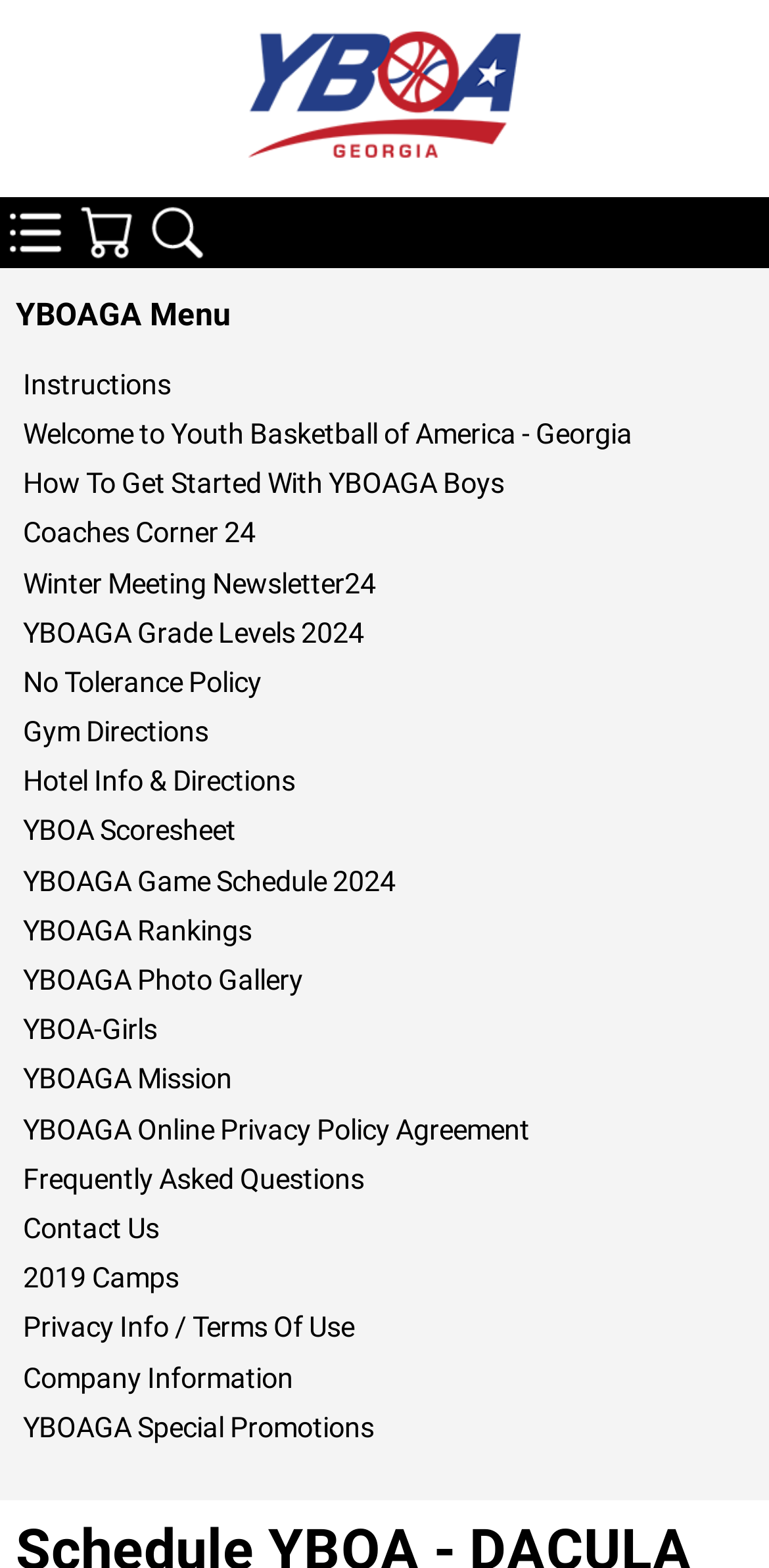What type of content is available in the 'YBOAGA Photo Gallery'?
Utilize the image to construct a detailed and well-explained answer.

The 'YBOAGA Photo Gallery' link suggests that it contains a collection of photos related to the Youth Basketball of America - Georgia organization, possibly showcasing events, teams, or players.